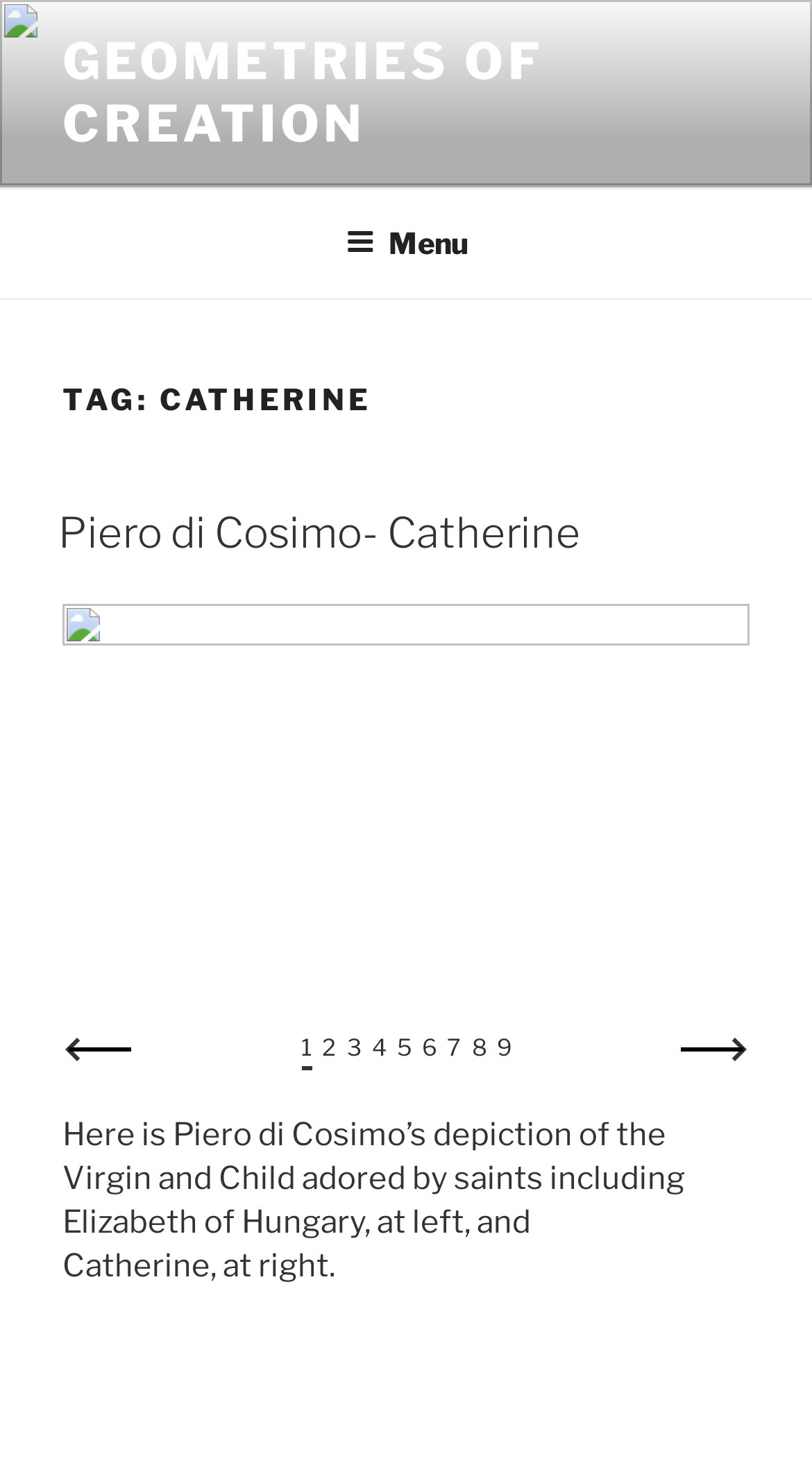Specify the bounding box coordinates for the region that must be clicked to perform the given instruction: "Go to the next slide".

[0.836, 0.705, 0.923, 0.733]